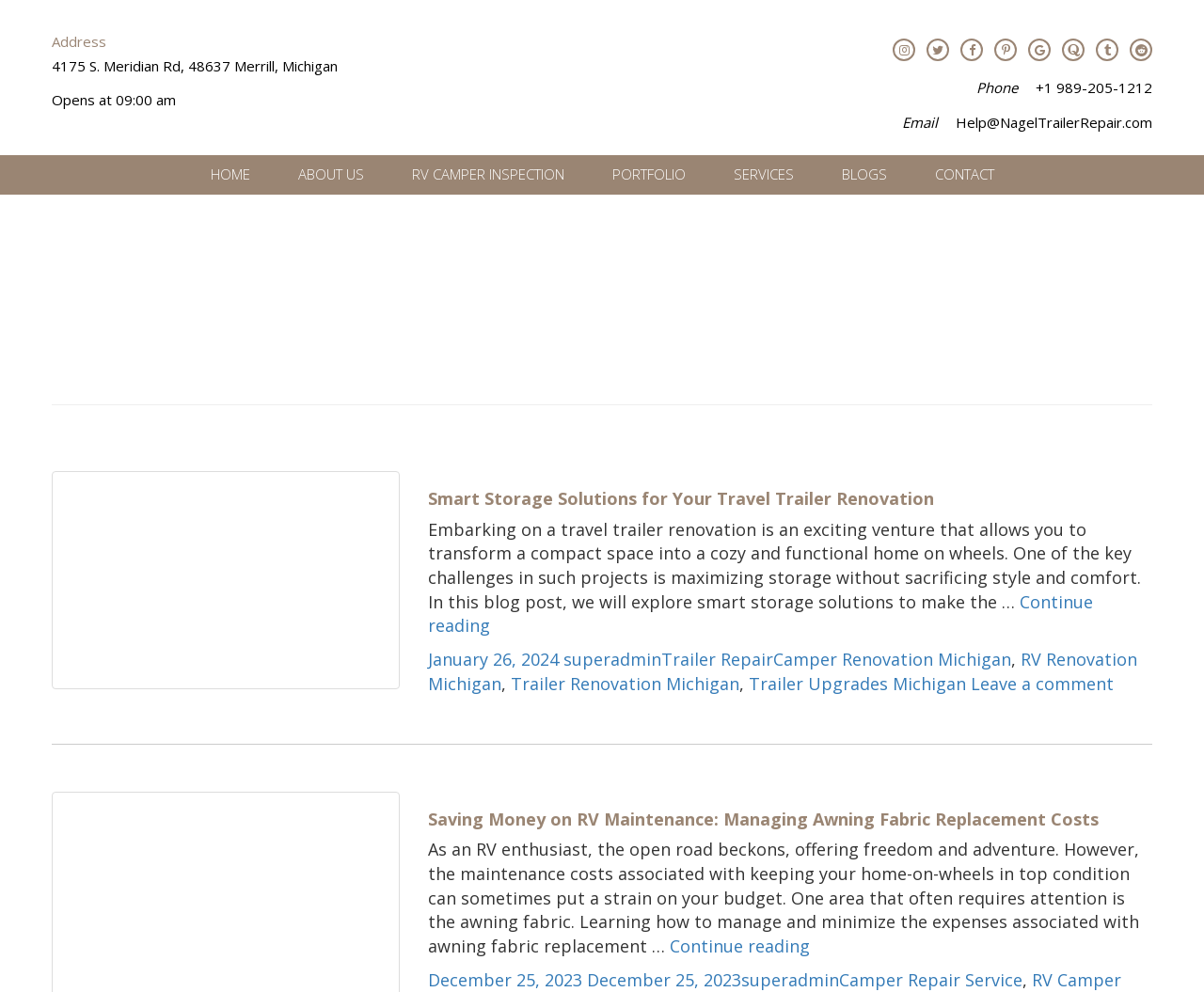Please mark the bounding box coordinates of the area that should be clicked to carry out the instruction: "Call the phone number".

[0.86, 0.079, 0.957, 0.098]